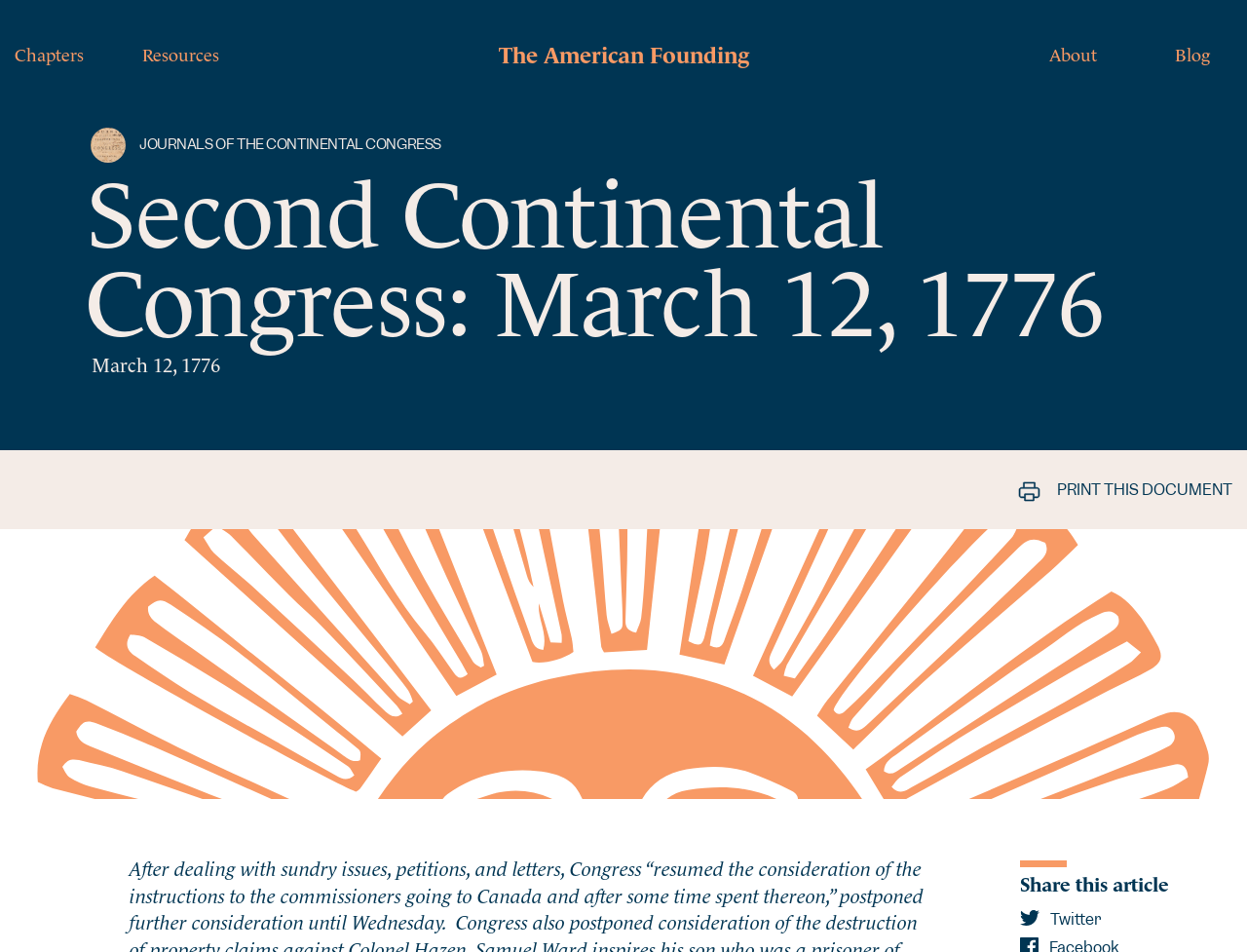What is the purpose of the button?
Please provide a single word or phrase as your answer based on the image.

To print the document